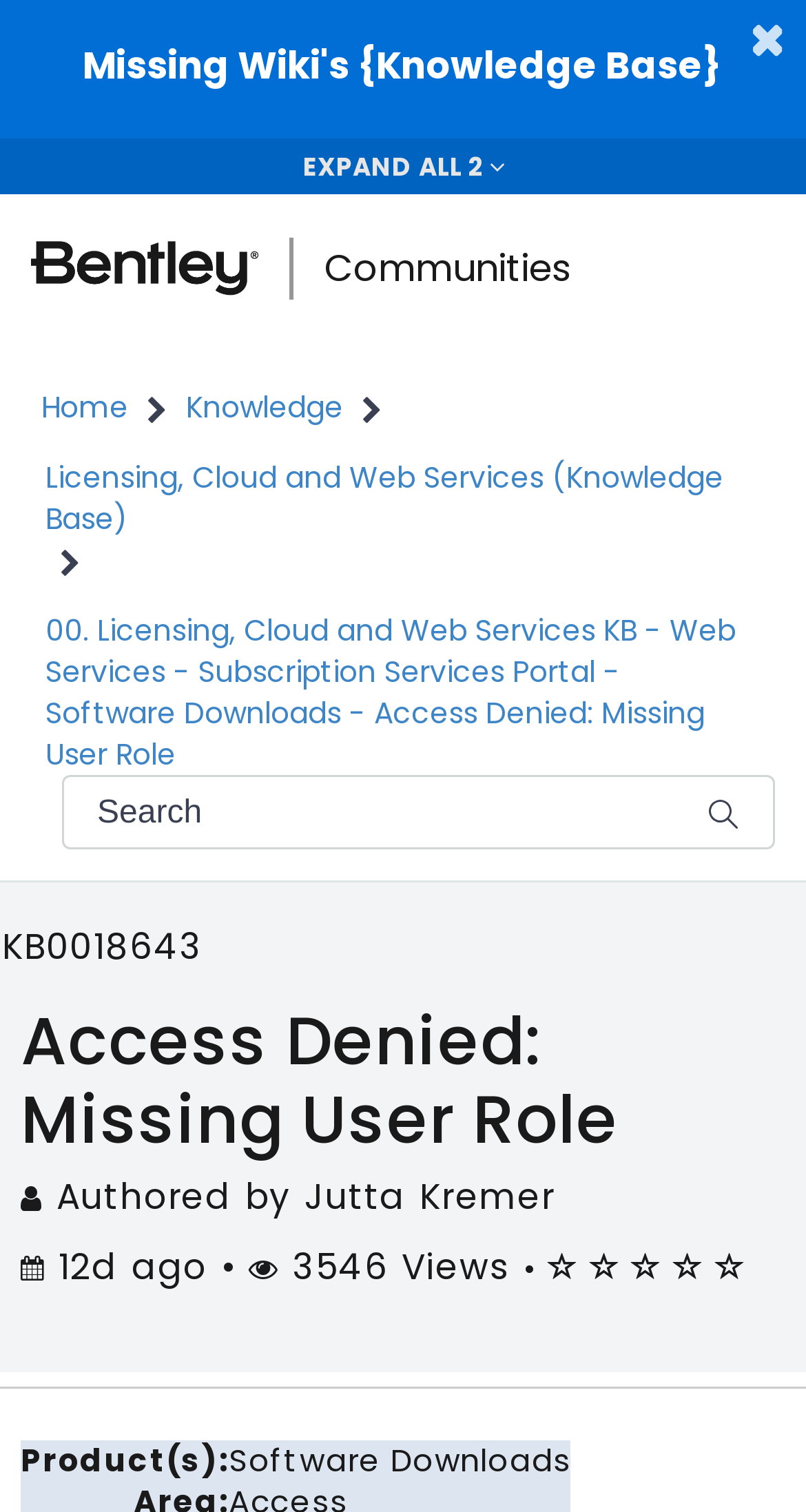Highlight the bounding box coordinates of the element that should be clicked to carry out the following instruction: "Leave a comment on Eyebrow Shapes for Round Faces". The coordinates must be given as four float numbers ranging from 0 to 1, i.e., [left, top, right, bottom].

None